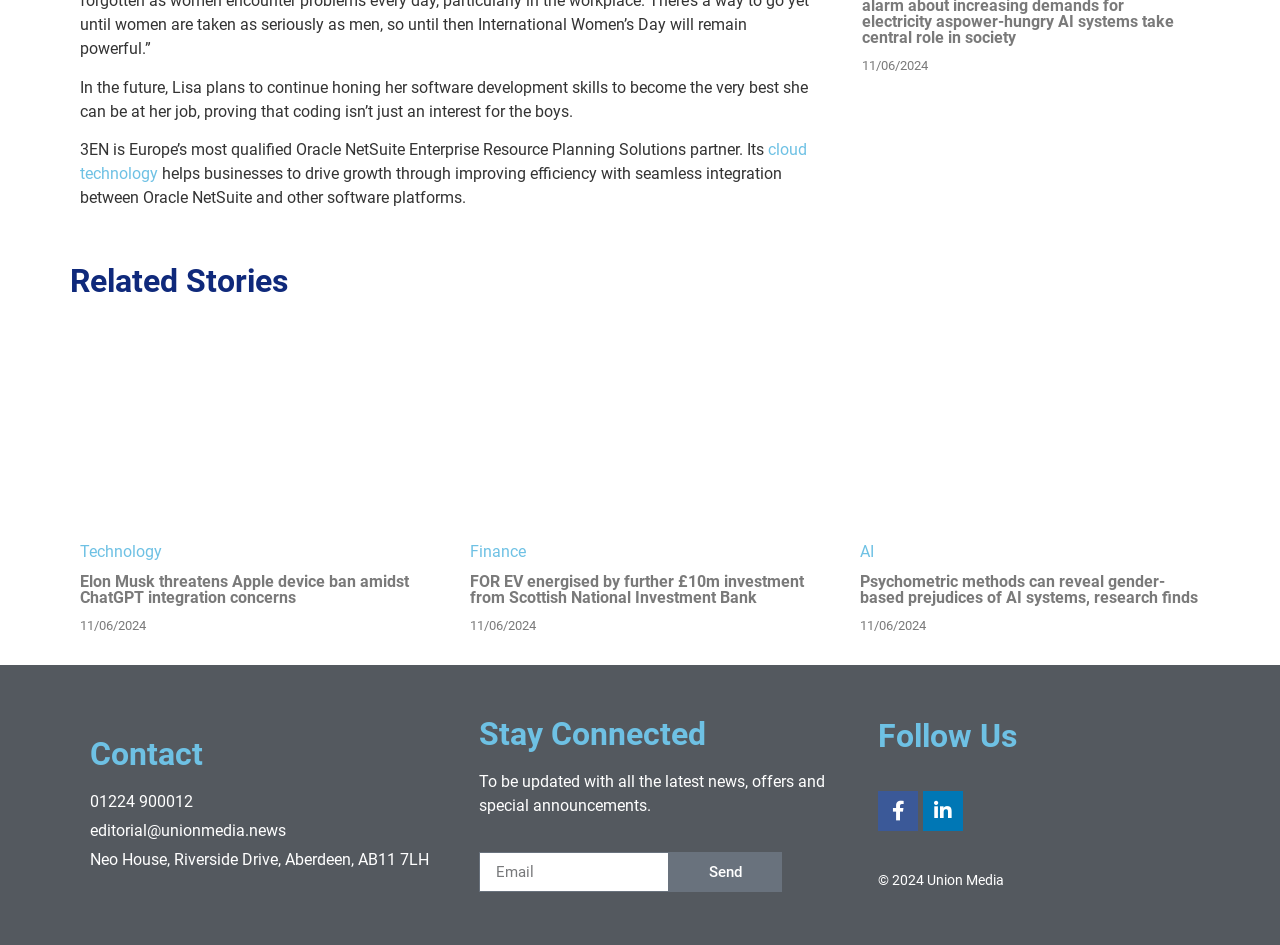Determine the bounding box coordinates of the section I need to click to execute the following instruction: "Follow on Facebook". Provide the coordinates as four float numbers between 0 and 1, i.e., [left, top, right, bottom].

[0.686, 0.837, 0.717, 0.879]